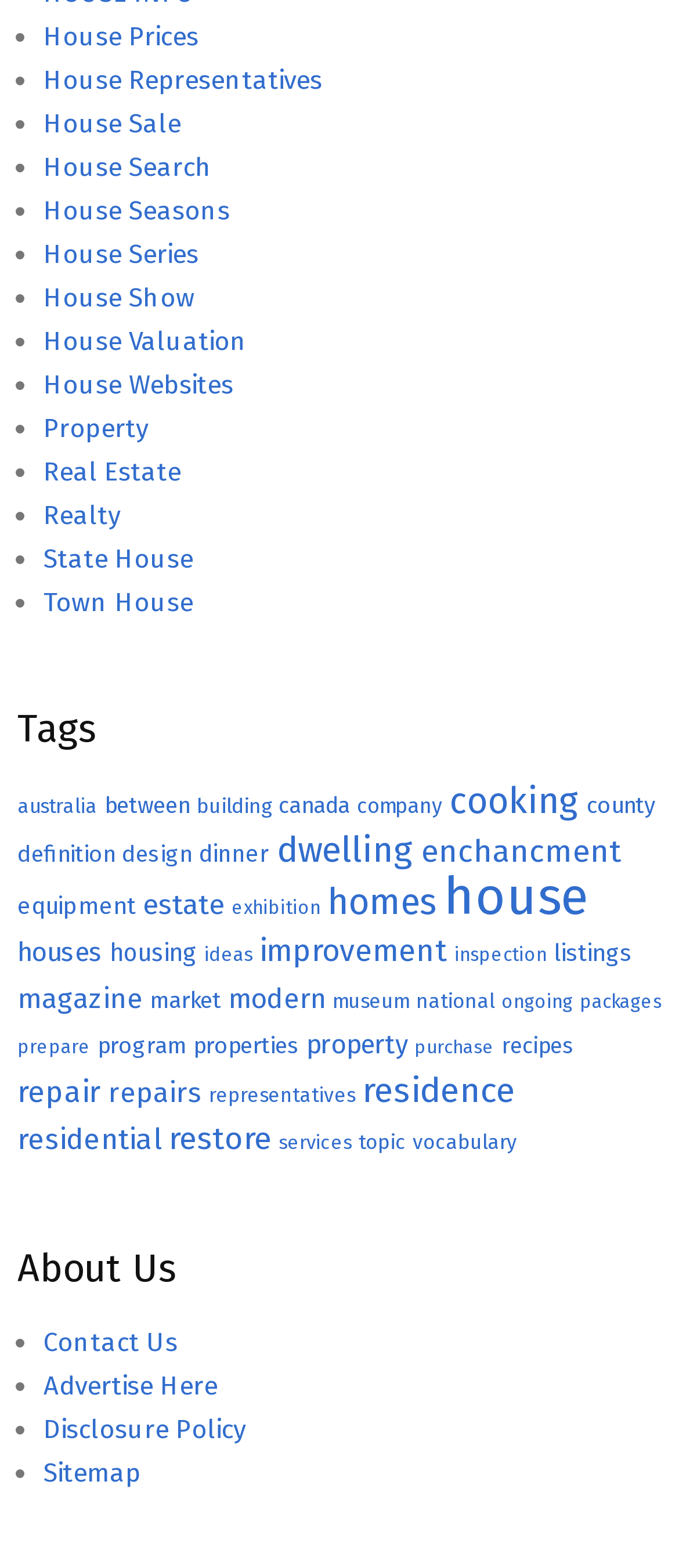Show the bounding box coordinates for the element that needs to be clicked to execute the following instruction: "Go to About Us". Provide the coordinates in the form of four float numbers between 0 and 1, i.e., [left, top, right, bottom].

[0.026, 0.793, 0.974, 0.826]